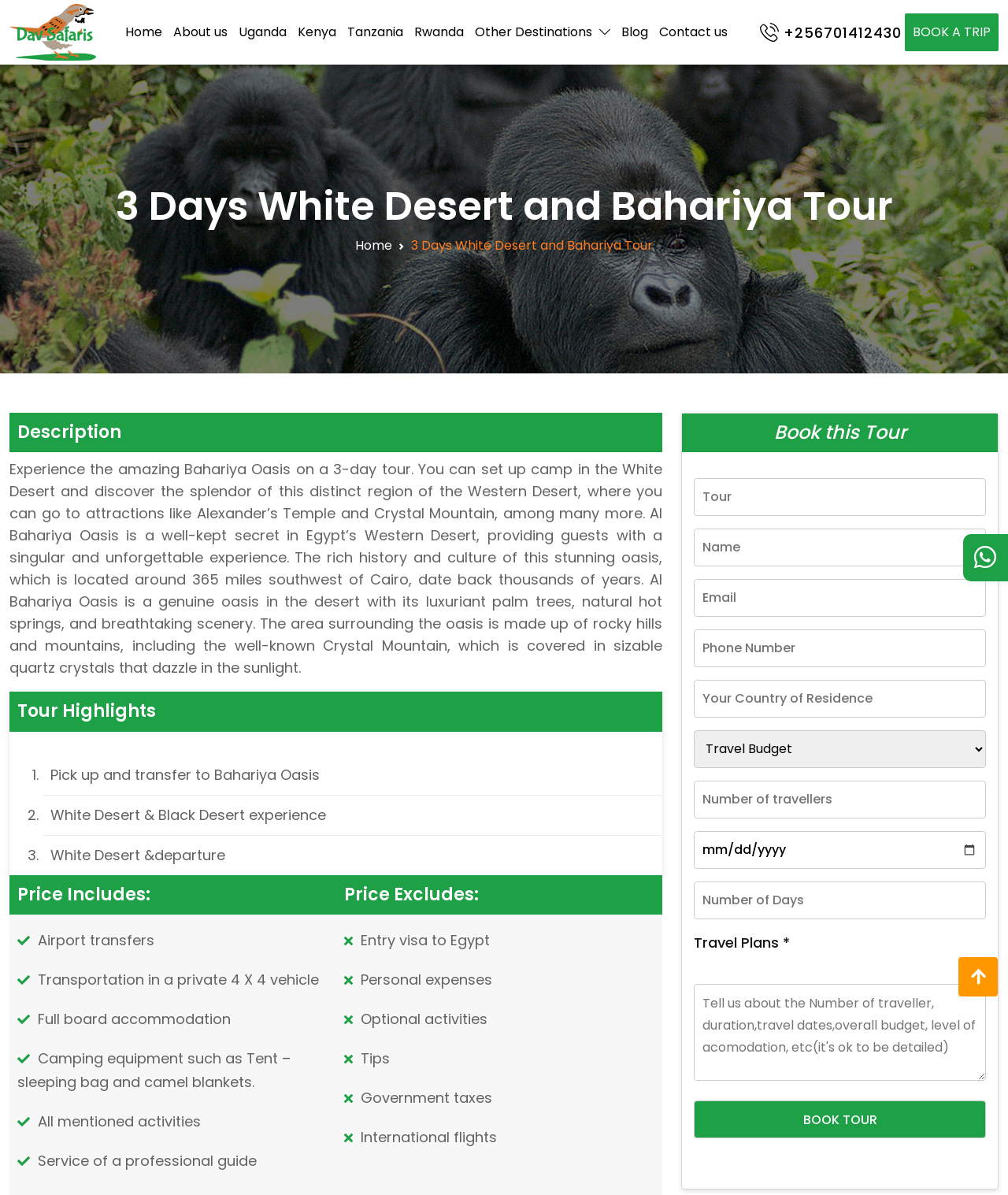Please look at the image and answer the question with a detailed explanation: What is the phone number to contact for inquiries?

I found the answer by looking at the element with the text '+256701412430' which is located at the top of the webpage and is labeled as a phone number.